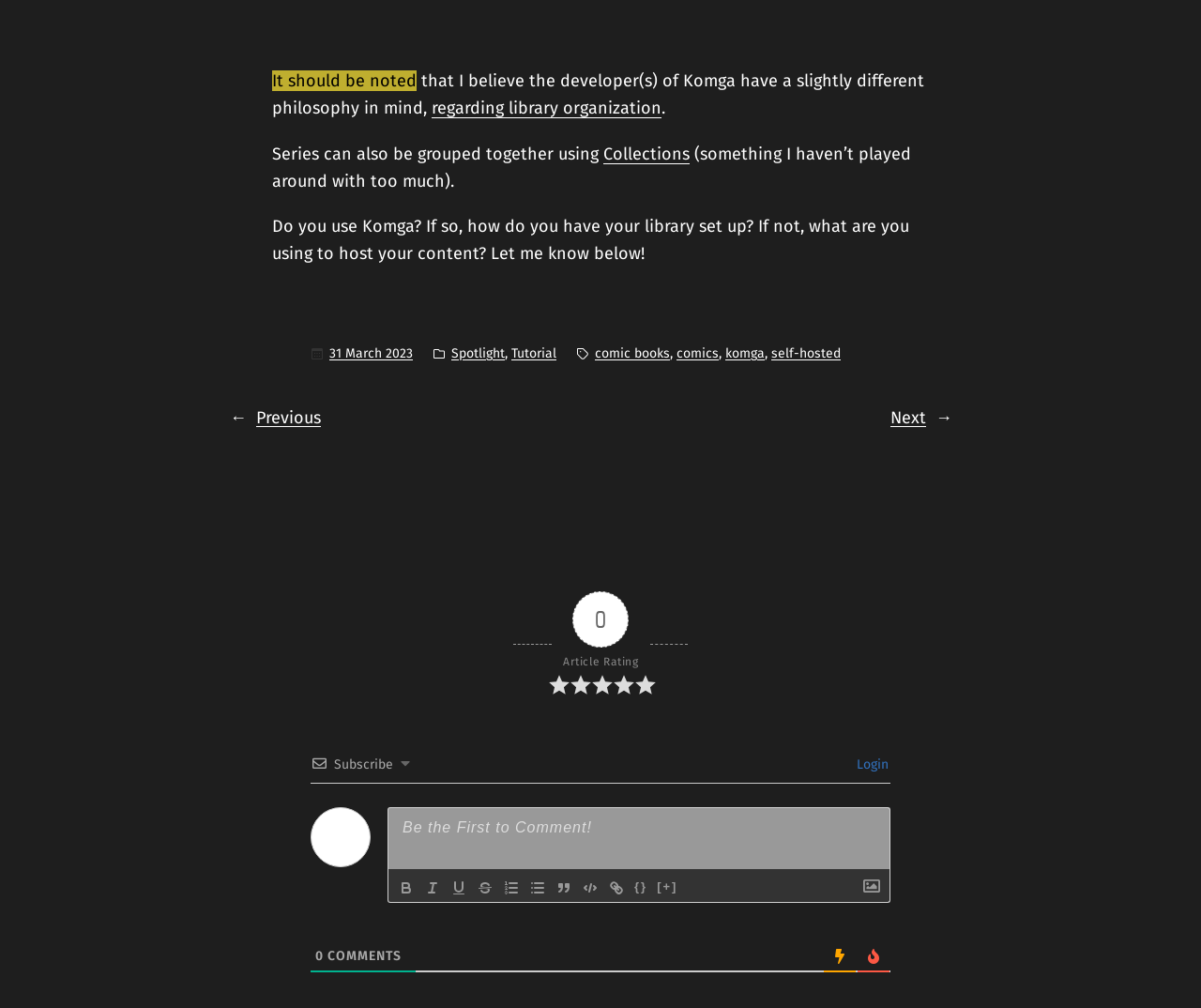Identify the bounding box coordinates of the clickable region required to complete the instruction: "Click on the 'Spotlight' link". The coordinates should be given as four float numbers within the range of 0 and 1, i.e., [left, top, right, bottom].

[0.376, 0.341, 0.42, 0.362]